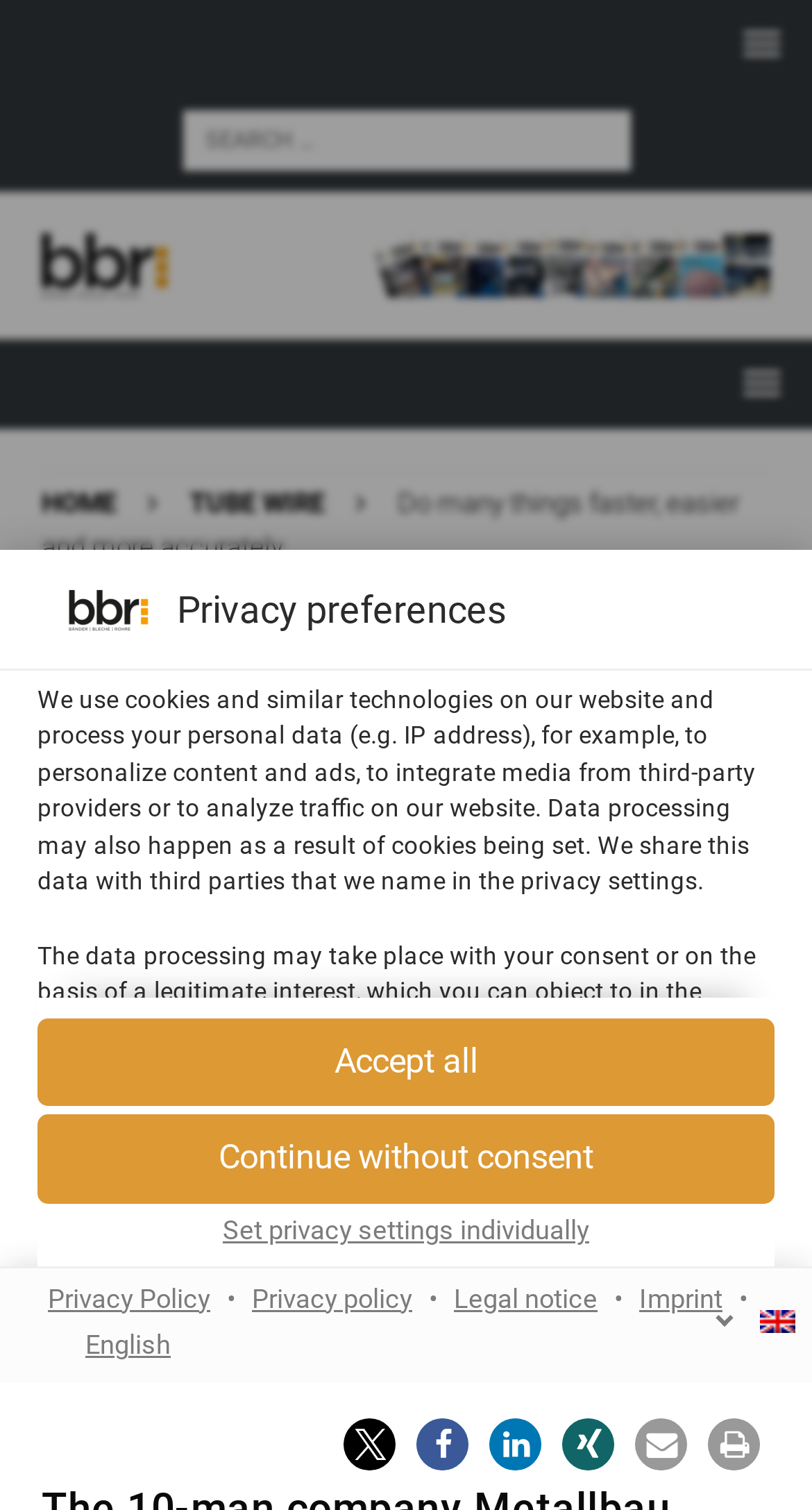What type of data is processed on the website?
Please respond to the question with a detailed and well-explained answer.

According to the privacy preferences dialog, the website processes personal data, including IP addresses, and shares this data with third parties.